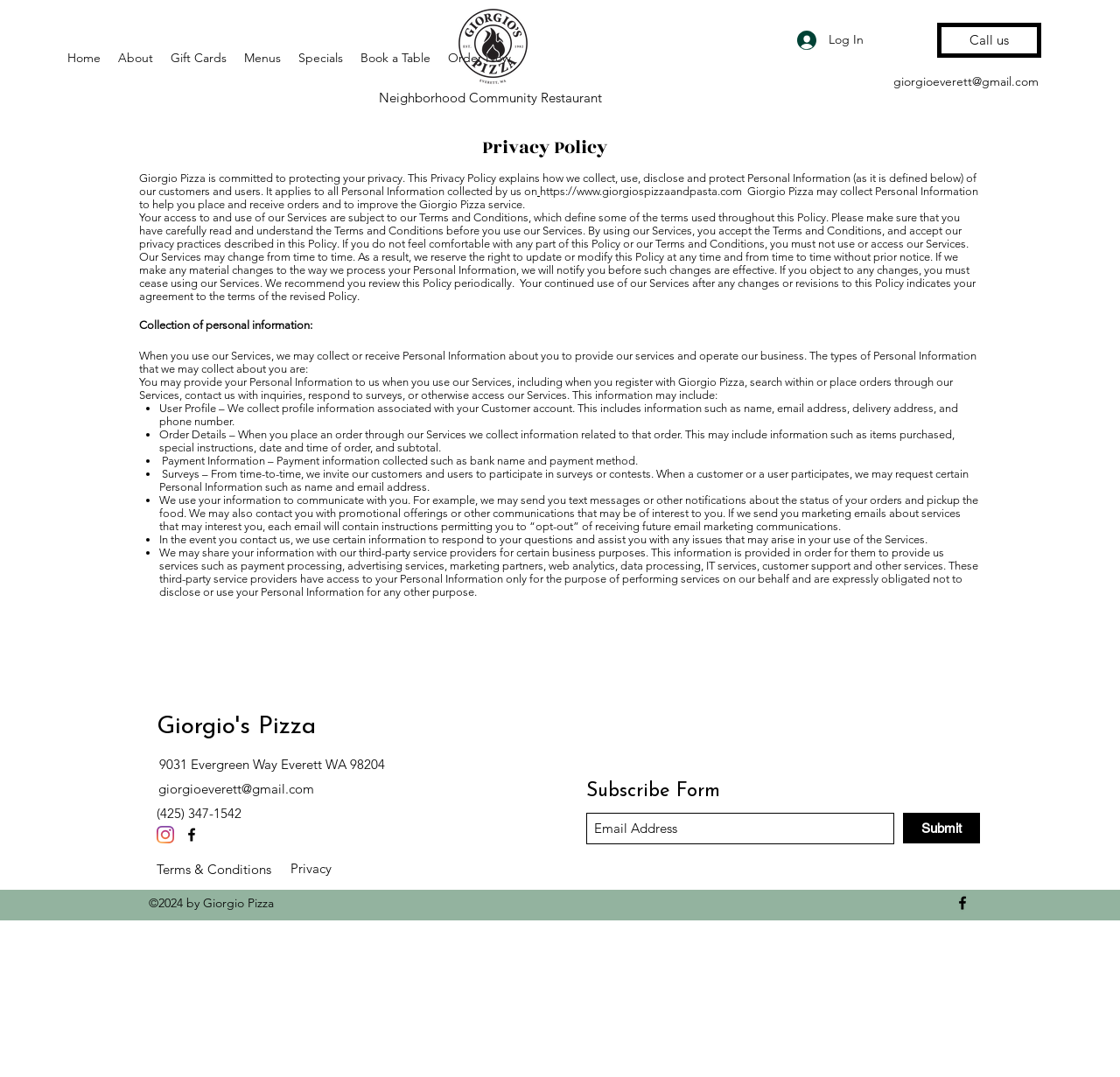Please give a short response to the question using one word or a phrase:
What type of information does Giorgio's Pizza collect from users?

Personal Information